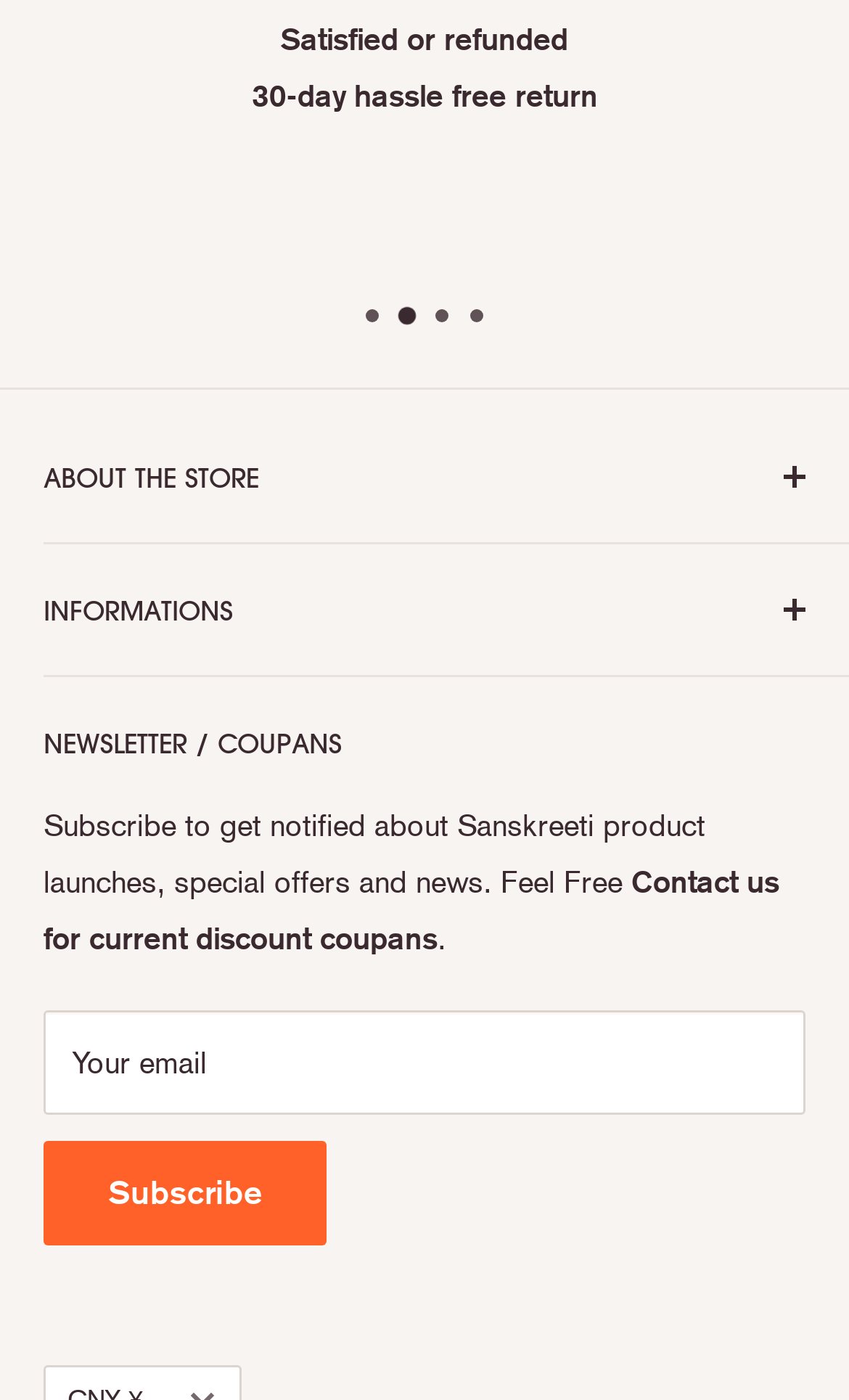Please identify the bounding box coordinates of the clickable area that will fulfill the following instruction: "Click the Search link". The coordinates should be in the format of four float numbers between 0 and 1, i.e., [left, top, right, bottom].

[0.051, 0.47, 0.897, 0.516]